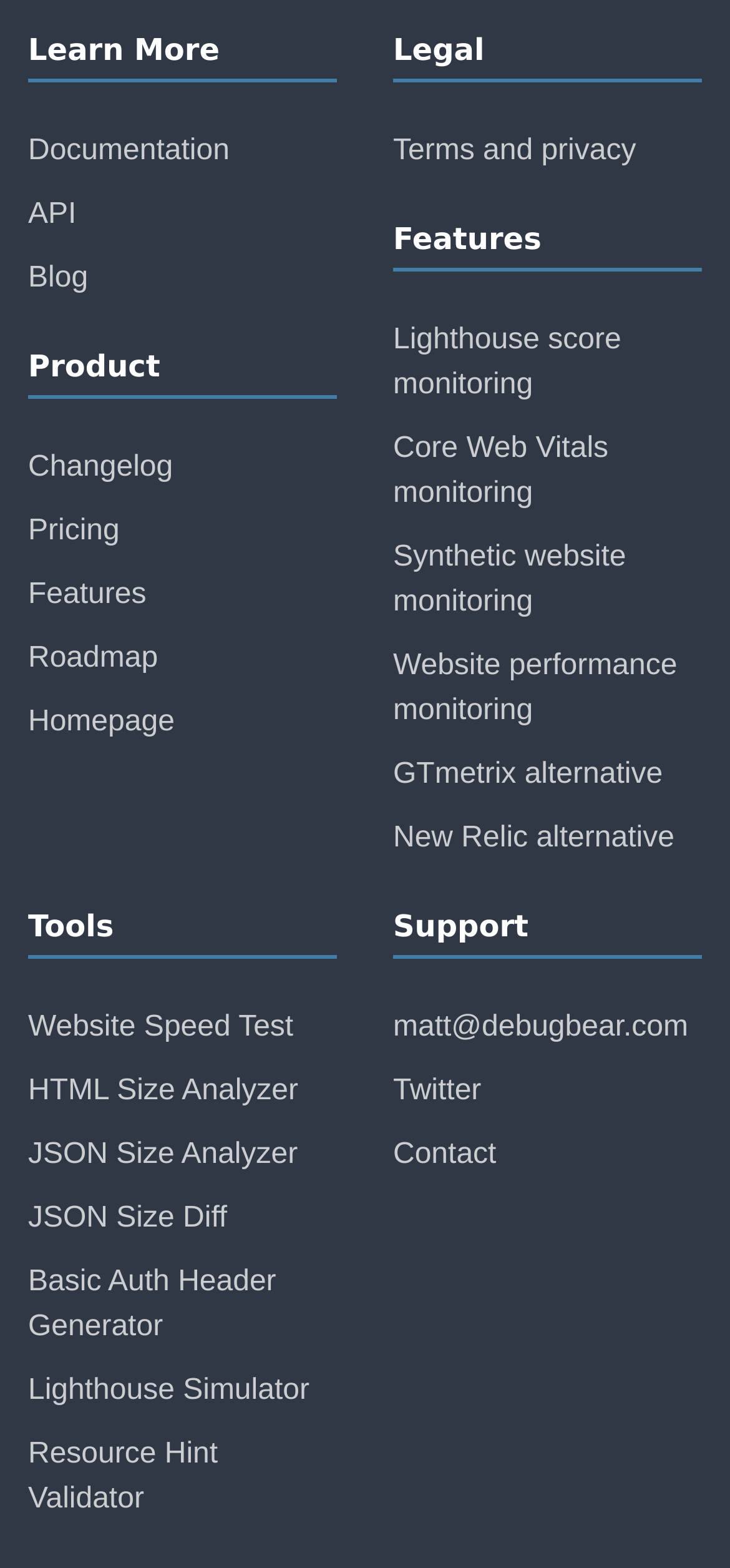Please provide a detailed answer to the question below based on the screenshot: 
How many links are under the 'Product' heading?

I counted the links under the 'Product' heading, which are 'Changelog', 'Pricing', 'Features', 'Roadmap', and 'Homepage', and found that there are 5 links.